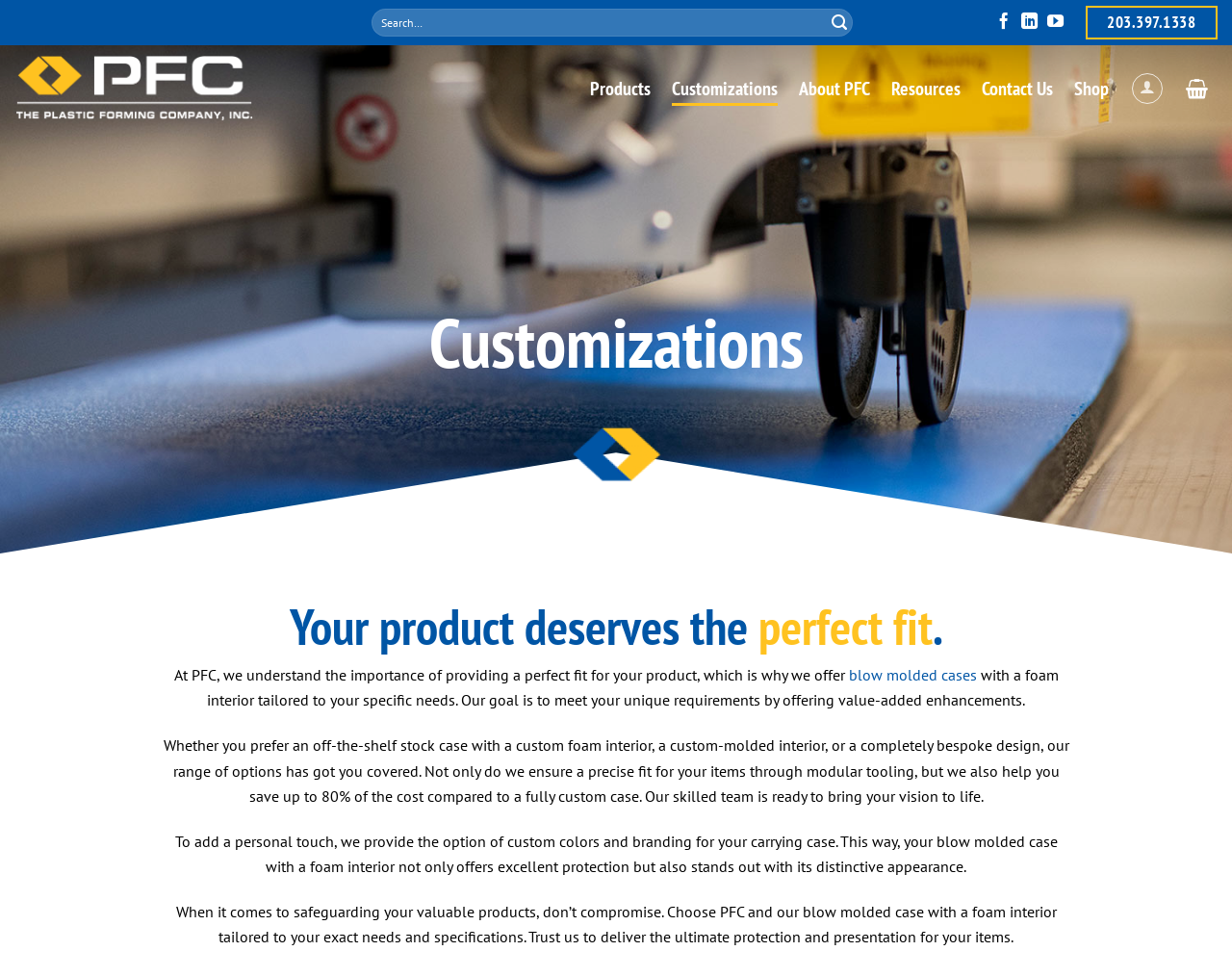Please specify the bounding box coordinates in the format (top-left x, top-left y, bottom-right x, bottom-right y), with values ranging from 0 to 1. Identify the bounding box for the UI component described as follows: 203.397.1338

[0.881, 0.006, 0.988, 0.04]